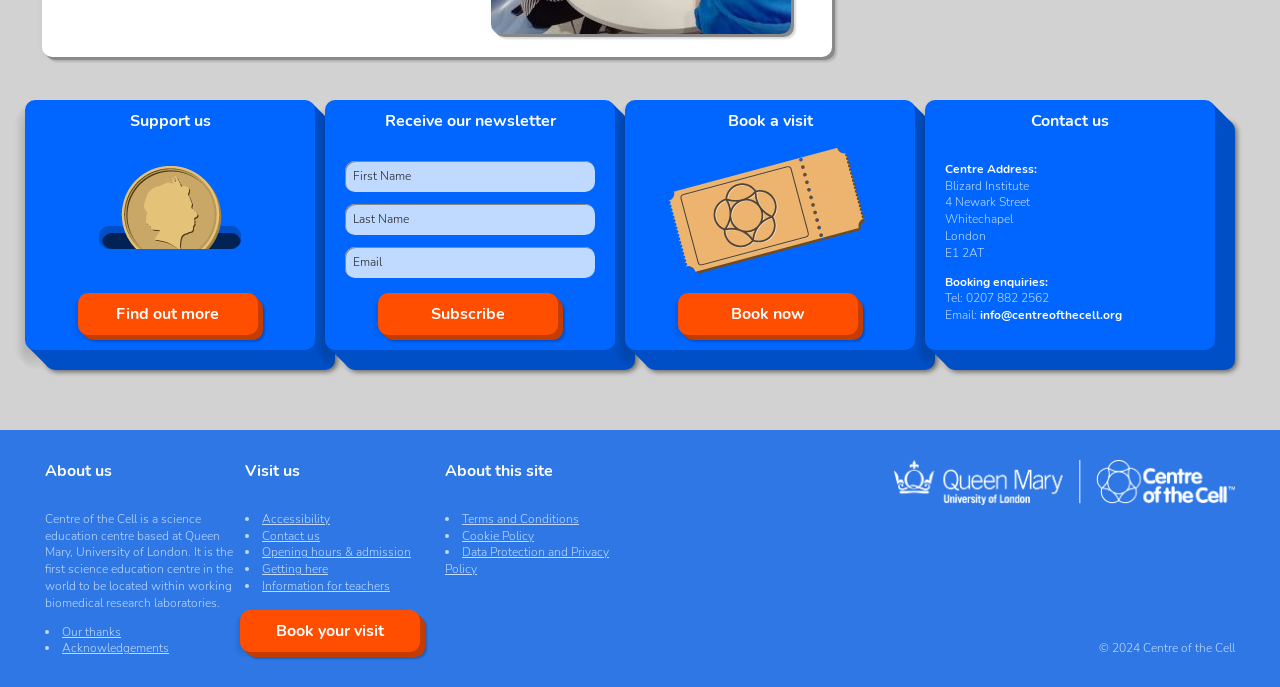Identify the coordinates of the bounding box for the element described below: "Find out more". Return the coordinates as four float numbers between 0 and 1: [left, top, right, bottom].

[0.061, 0.427, 0.201, 0.488]